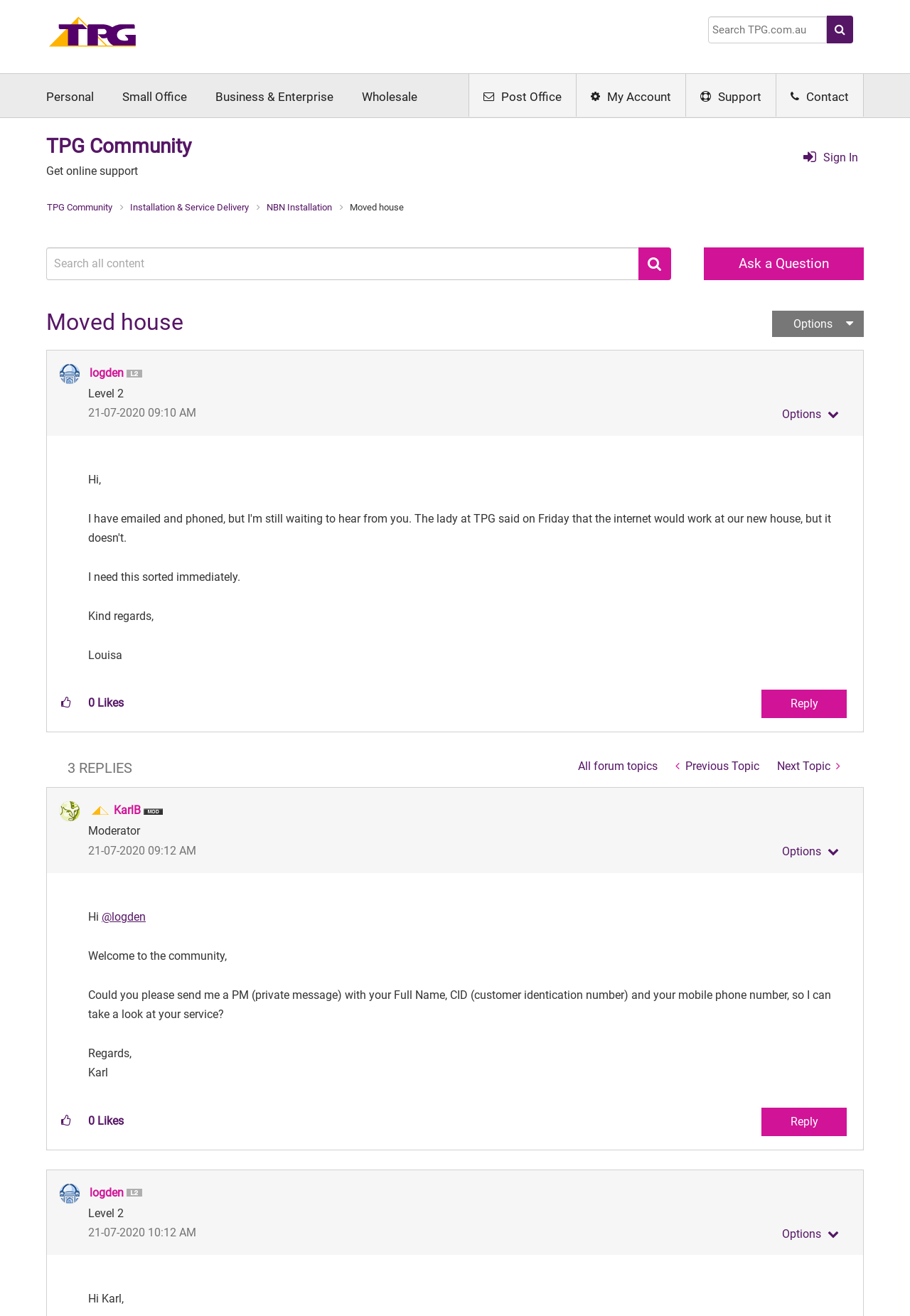Look at the image and answer the question in detail:
What is the purpose of the 'Kudos' button?

I inferred the purpose of the 'Kudos' button by looking at the text 'Likes' next to it, which suggests that it is used to give likes or positive feedback to a post.